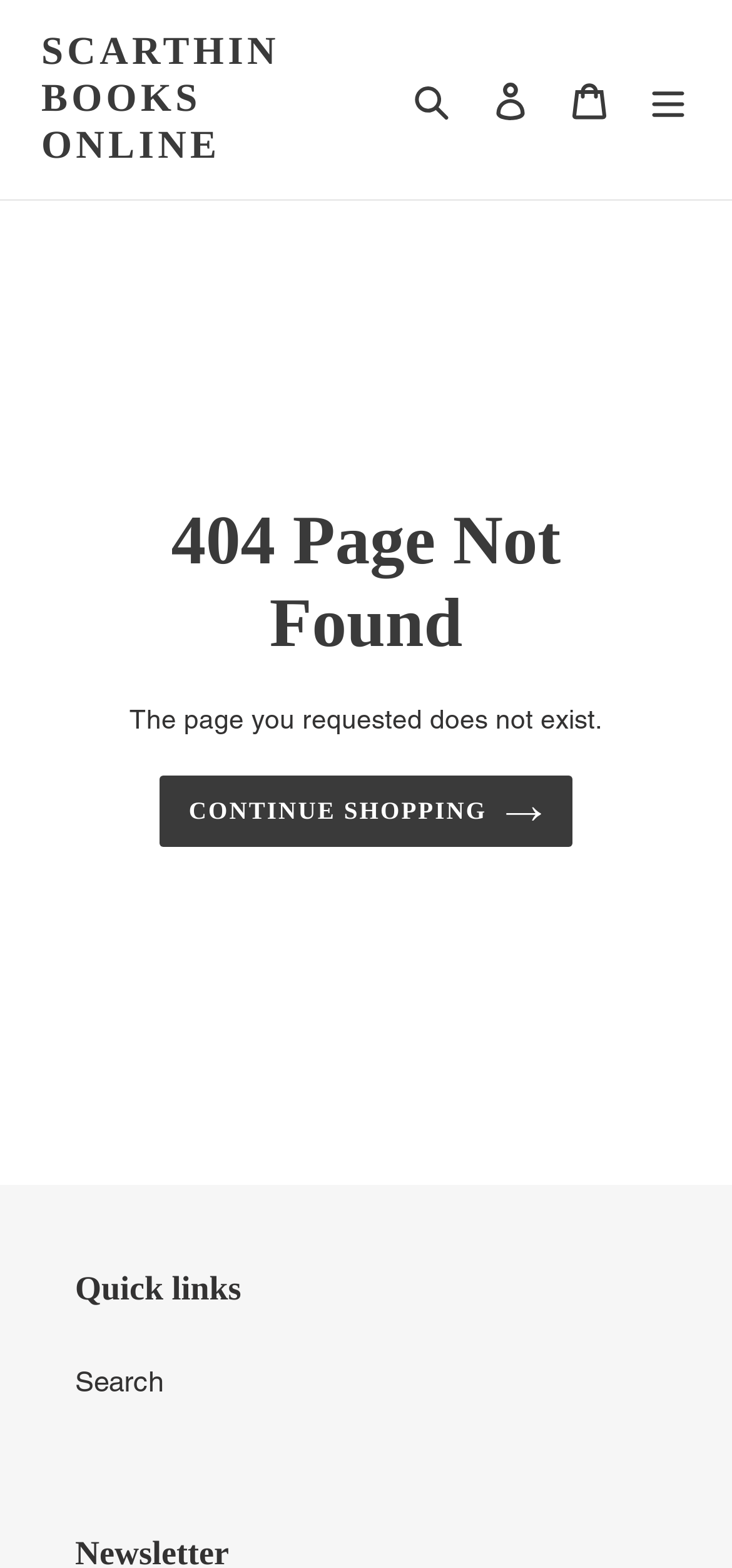Identify the title of the webpage and provide its text content.

404 Page Not Found